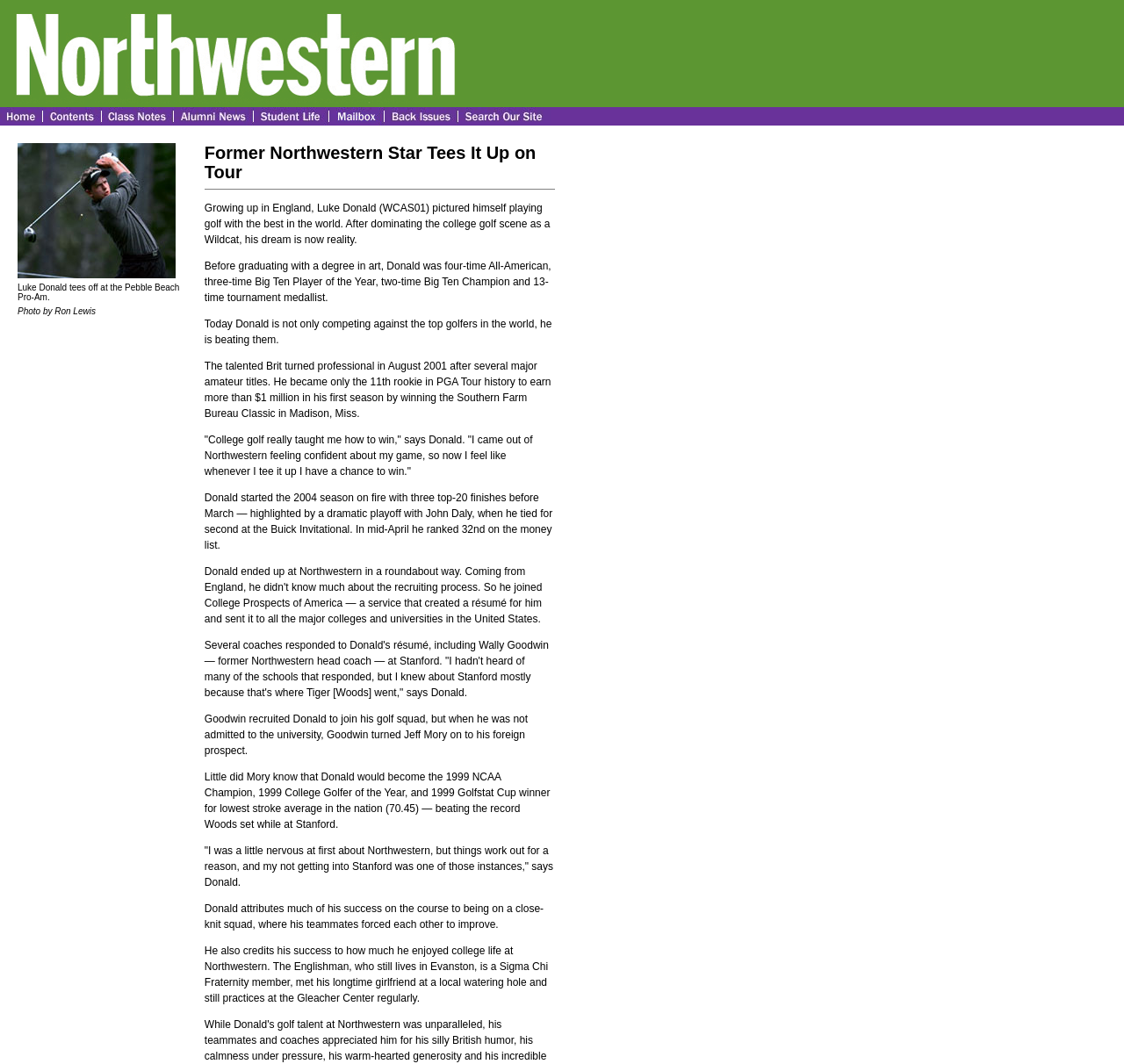What is the orientation of the separator?
Please look at the screenshot and answer in one word or a short phrase.

horizontal